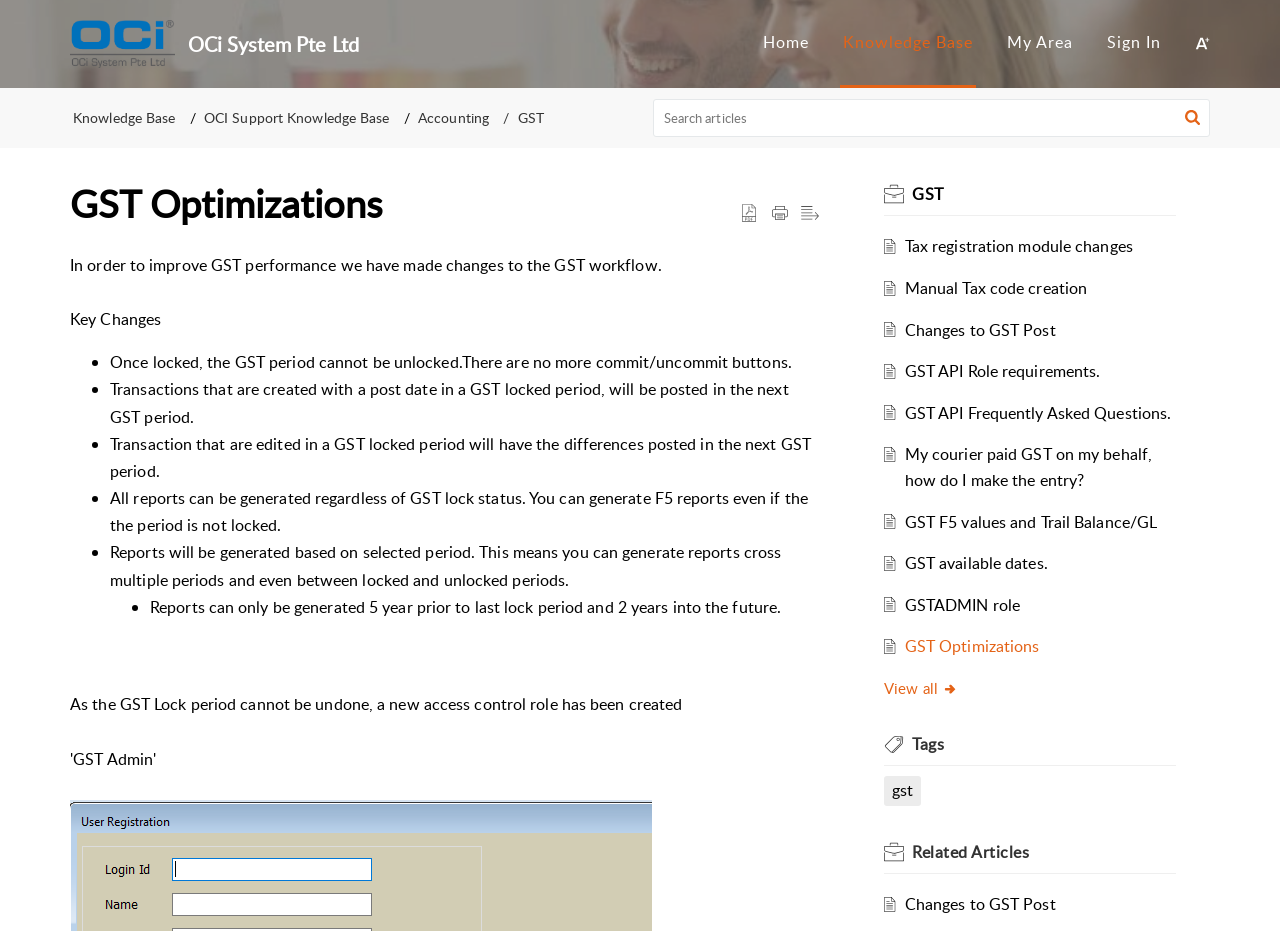Kindly determine the bounding box coordinates for the clickable area to achieve the given instruction: "Read GST Optimizations".

[0.055, 0.195, 0.568, 0.242]